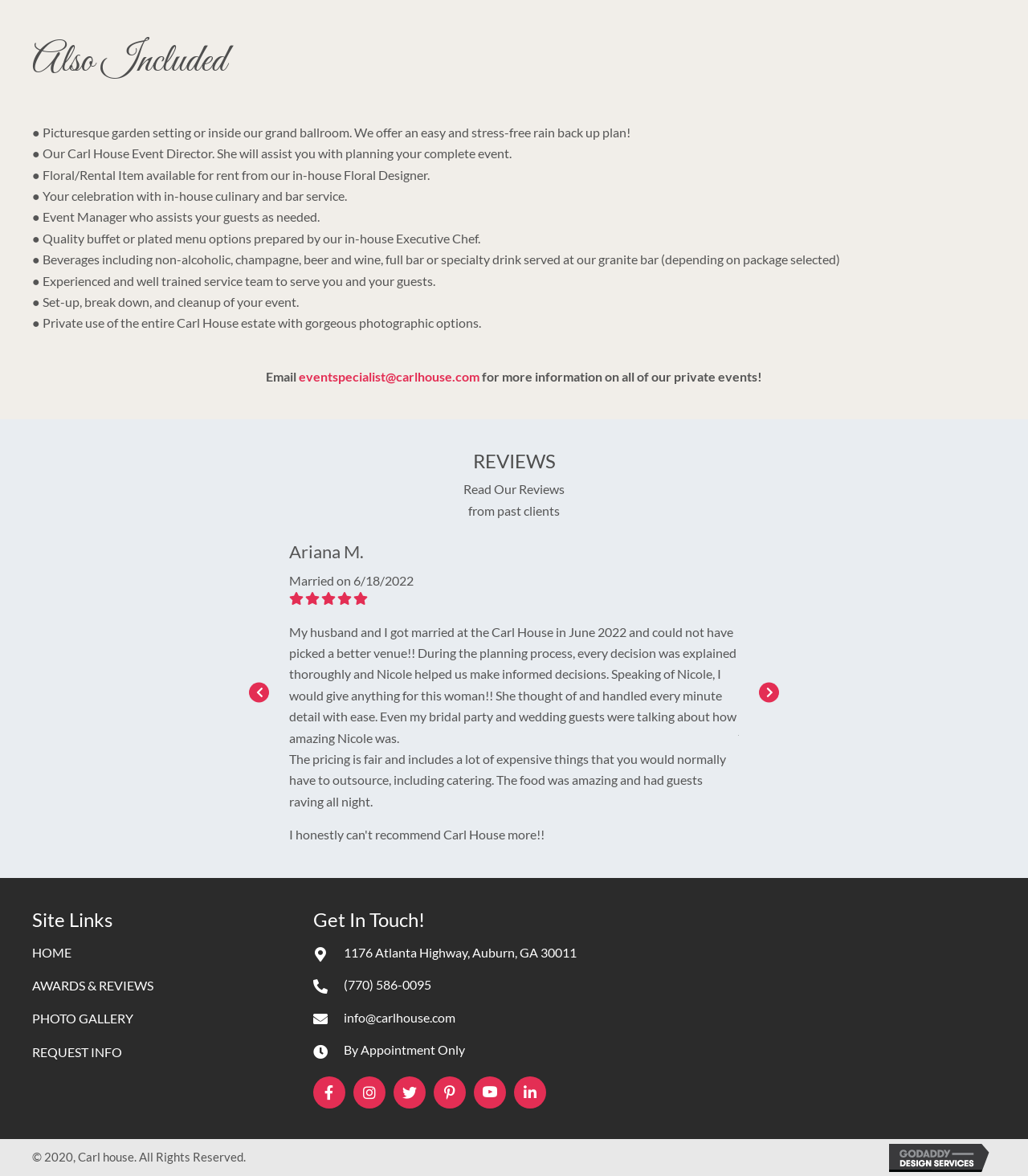What is the purpose of the Carl House?
Provide a detailed and well-explained answer to the question.

The answer can be inferred from the text and the services listed in the 'Also Included' section, such as catering, event management, and private use of the estate, which suggests that the Carl House is a wedding venue.